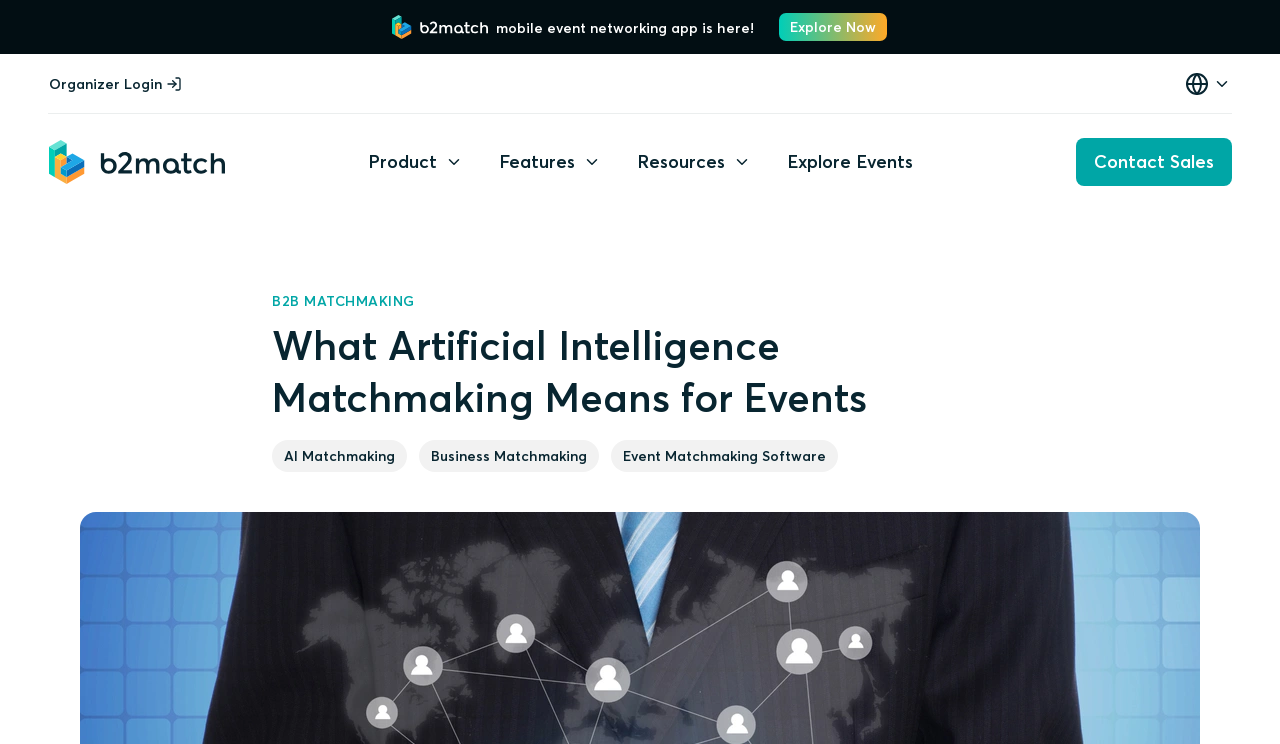Create an elaborate caption for the webpage.

The webpage is about the benefits of AI-powered matchmaking for events. At the top left, there is a link to "Skip to main content". Next to it, there is an image, followed by a static text that reads "mobile event networking app is here!". On the right side of the top section, there is a link to "Explore Now". 

Below the top section, there are several links and buttons. On the left side, there are links to "Organizer Login" and "Event networking - b2match", with an image accompanying the latter. On the right side, there is a button to "Select a language", which is accompanied by two small images. 

In the middle section, there are three buttons with dropdown menus: "Product", "Features", and "Resources". Each button has a small image next to it. To the right of these buttons, there is a link to "Explore Events". 

At the bottom of the page, there is a link to "Contact Sales" on the right side, accompanied by a static text that reads "B2B MATCHMAKING". Above this link, there is a heading that reads "What Artificial Intelligence Matchmaking Means for Events". Below the heading, there are three links: "AI Matchmaking", "Business Matchmaking", and "Event Matchmaking Software".